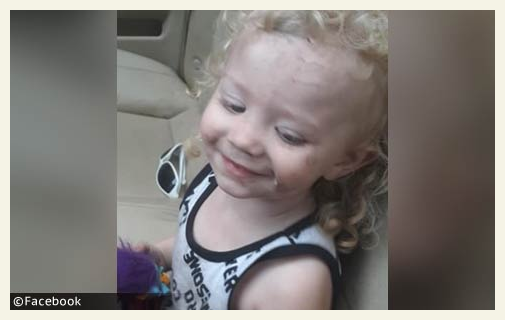What is the setting of the image?
Answer the question with a single word or phrase derived from the image.

Vehicle interior